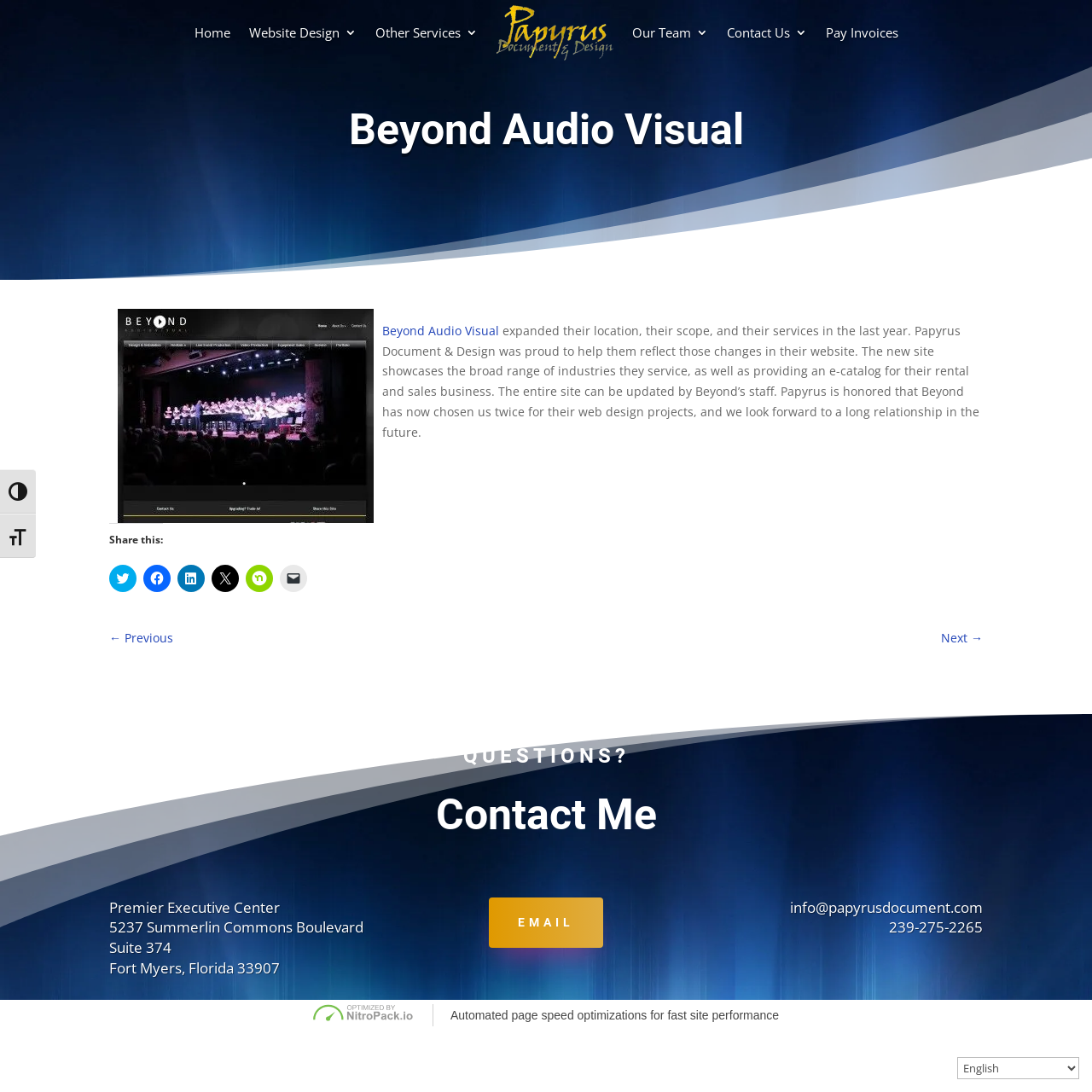From the webpage screenshot, identify the region described by Home. Provide the bounding box coordinates as (top-left x, top-left y, bottom-right x, bottom-right y), with each value being a floating point number between 0 and 1.

[0.24, 0.0, 0.273, 0.059]